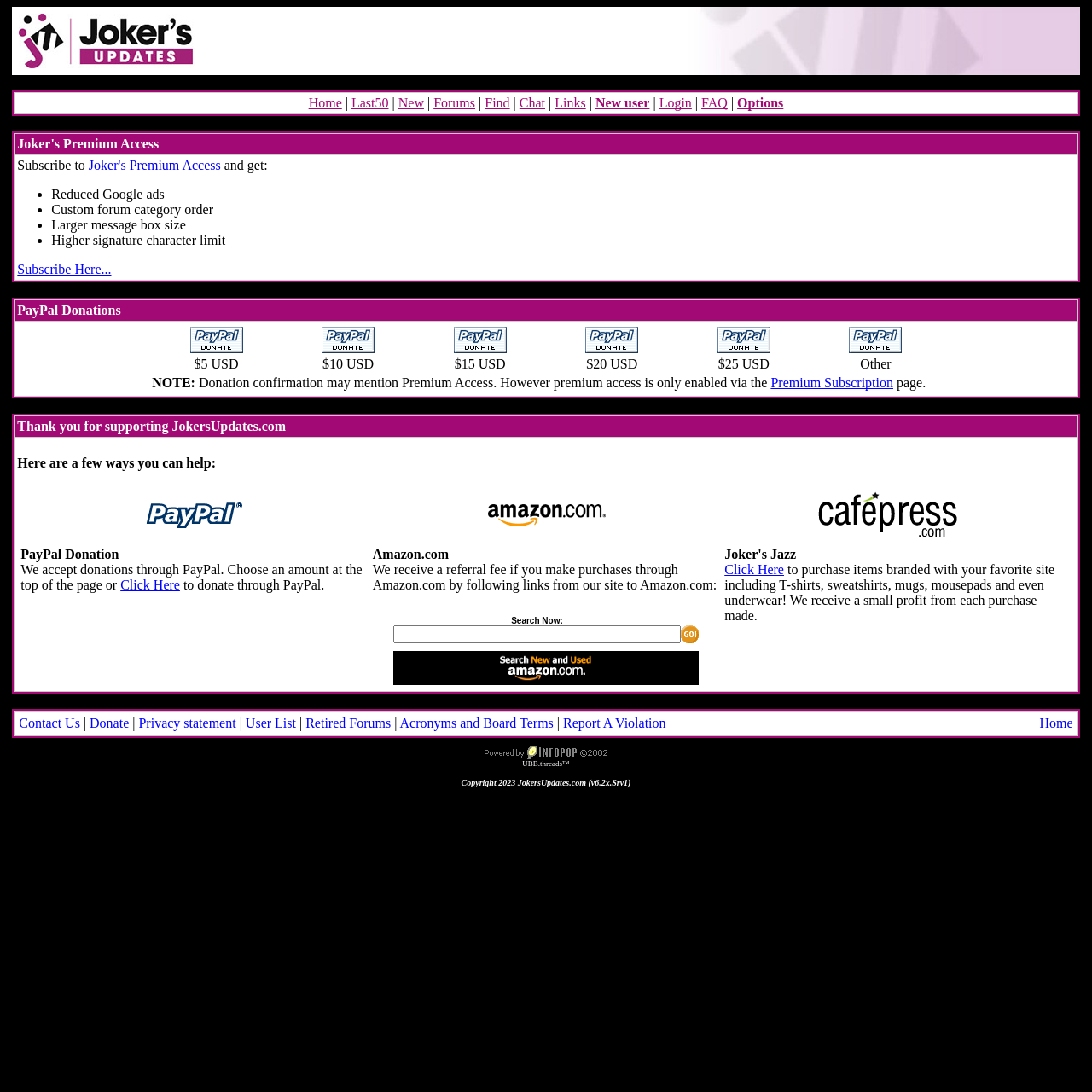Please provide the bounding box coordinates for the element that needs to be clicked to perform the following instruction: "Login to the forum". The coordinates should be given as four float numbers between 0 and 1, i.e., [left, top, right, bottom].

[0.604, 0.088, 0.633, 0.101]